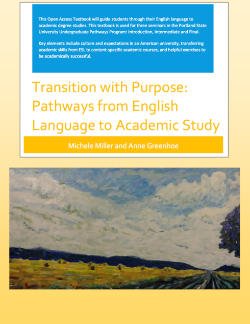Using a single word or phrase, answer the following question: 
What is the focus of the textbook?

Academic success